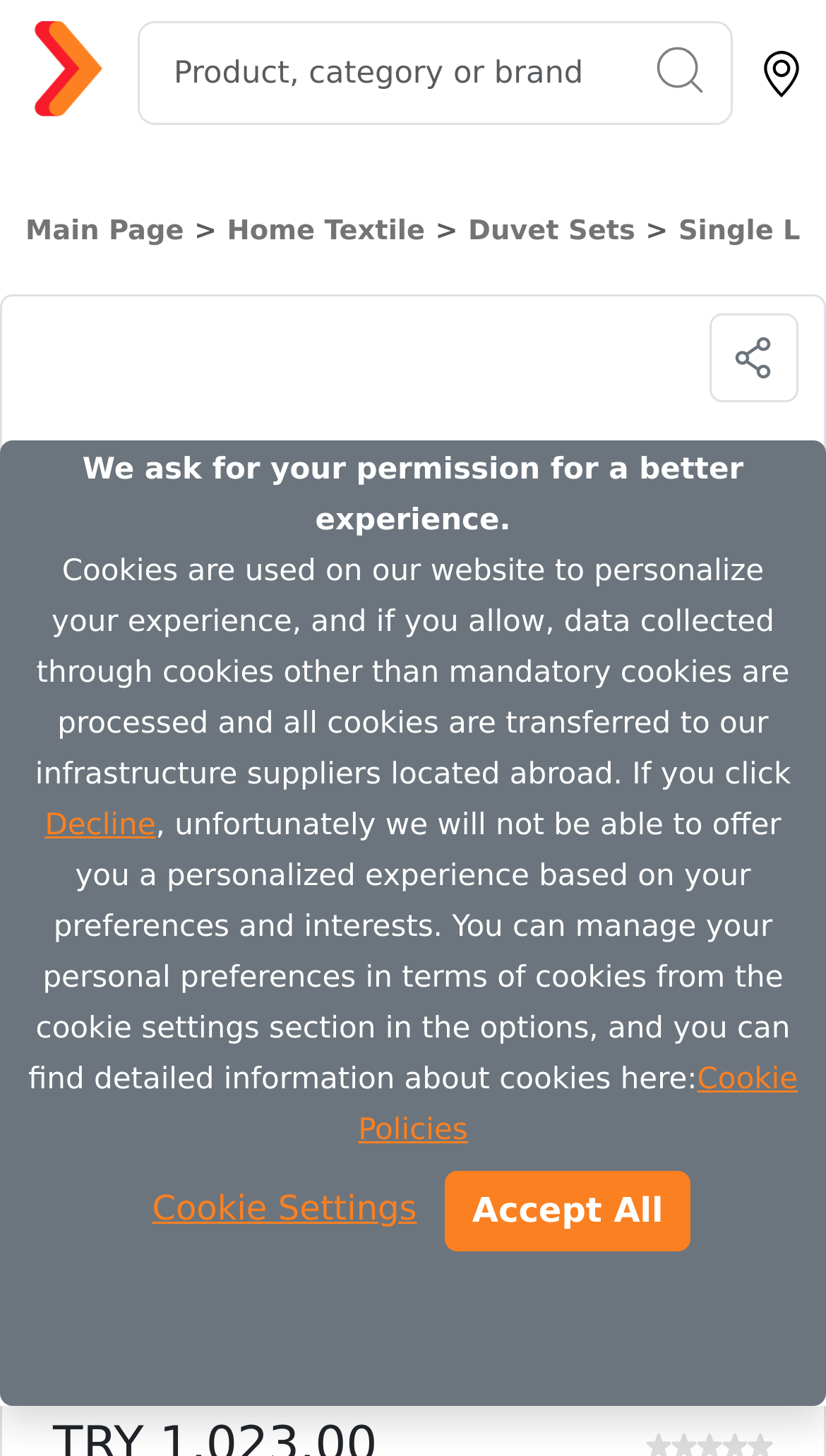Determine the bounding box coordinates of the element's region needed to click to follow the instruction: "go to Dissolution page". Provide these coordinates as four float numbers between 0 and 1, formatted as [left, top, right, bottom].

None